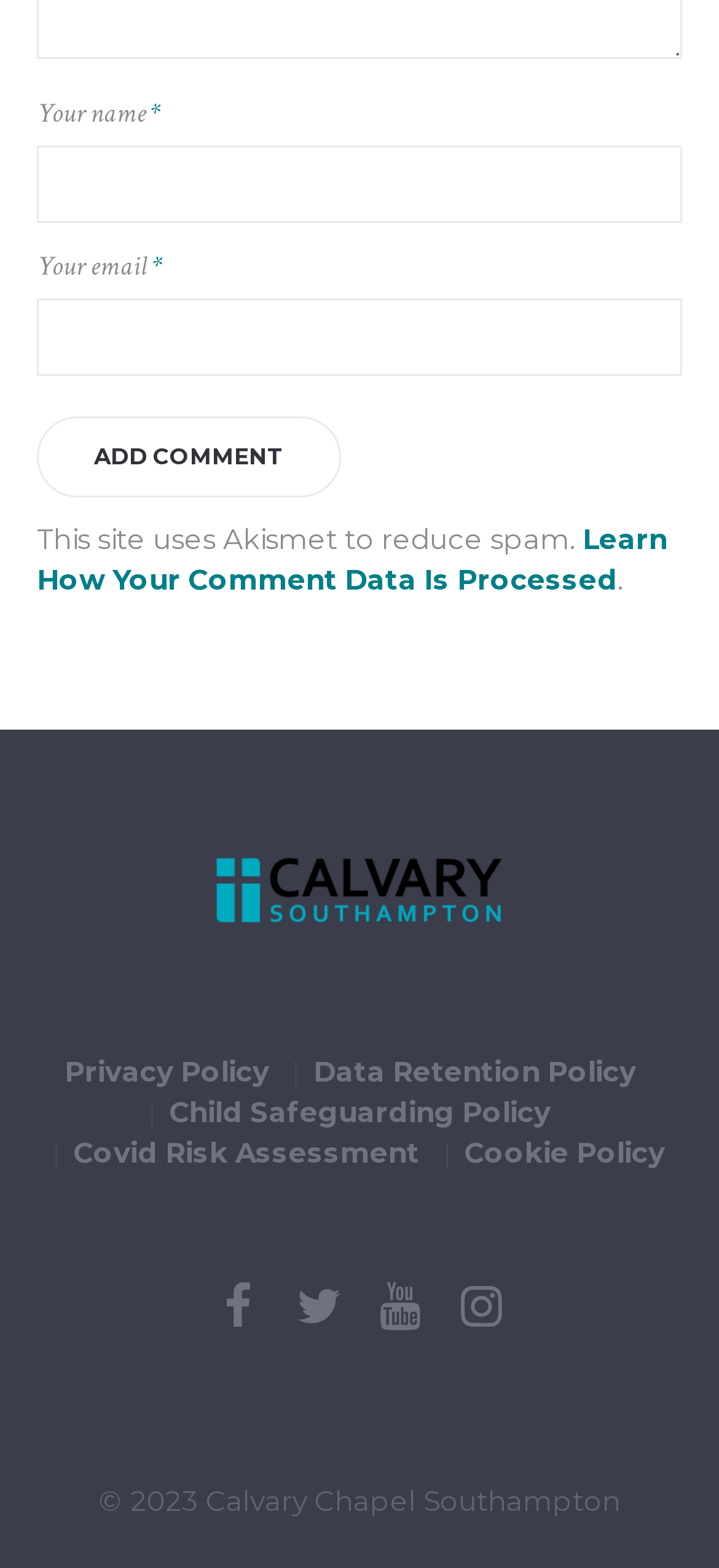Could you highlight the region that needs to be clicked to execute the instruction: "Click the Stedix logo"?

None